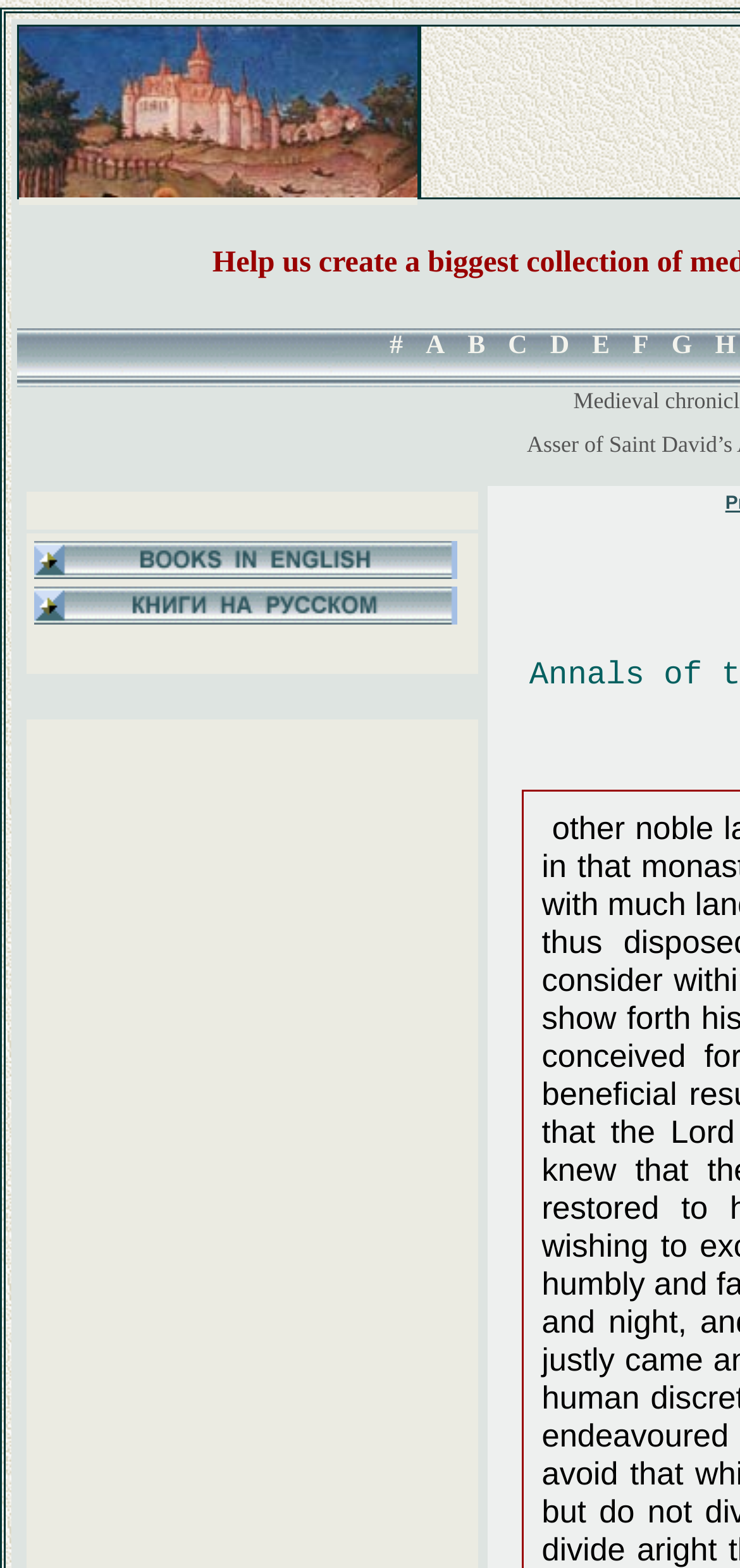What is the position of the image in the first LayoutTableCell?
Carefully analyze the image and provide a thorough answer to the question.

I analyzed the bounding box coordinates of the image in the first LayoutTableCell and found that it is located at the top-left corner.